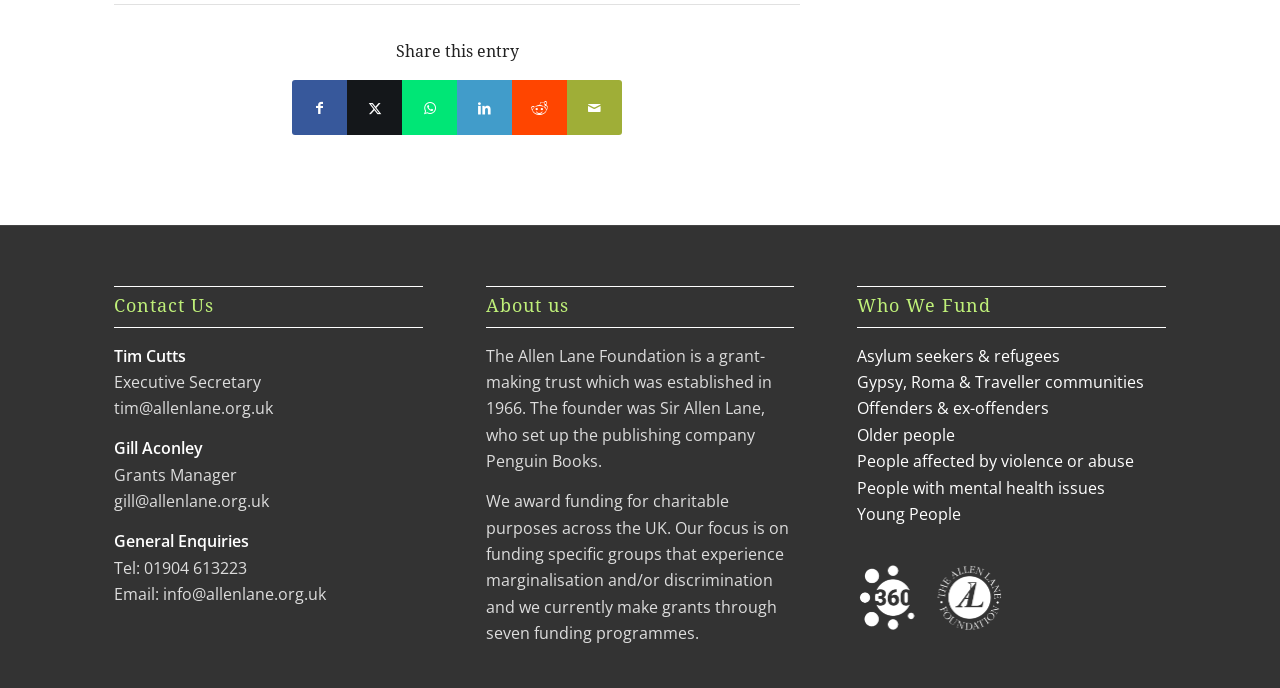How many social media platforms can you share this entry on?
Provide a detailed and well-explained answer to the question.

I counted the number of social media links under the 'Share this entry' heading, which are Facebook, Twitter, WhatsApp, LinkedIn, Reddit, and Mail.